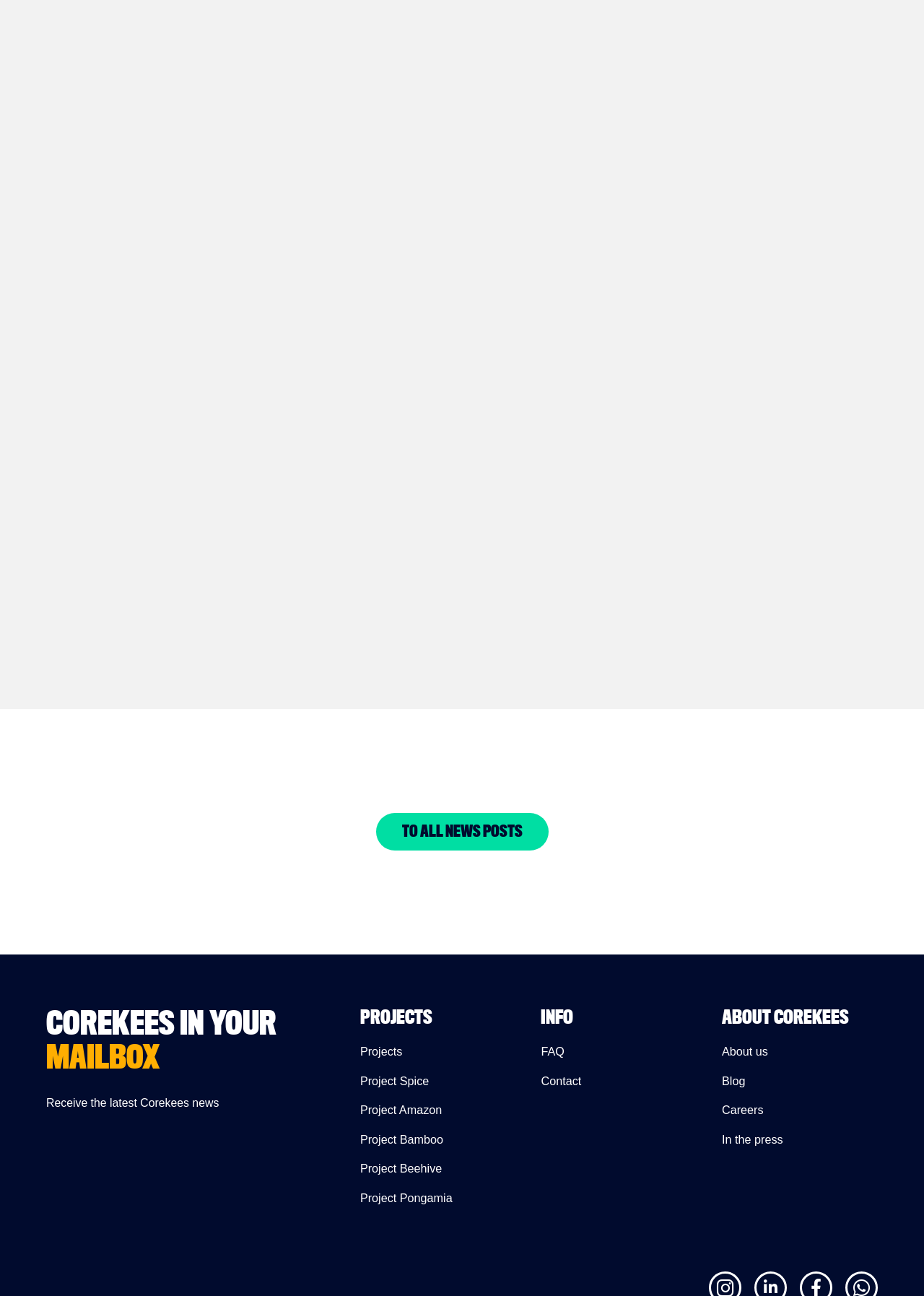Please locate the bounding box coordinates of the region I need to click to follow this instruction: "Read more about Crowdfunding Corekees".

[0.064, 0.079, 0.345, 0.213]